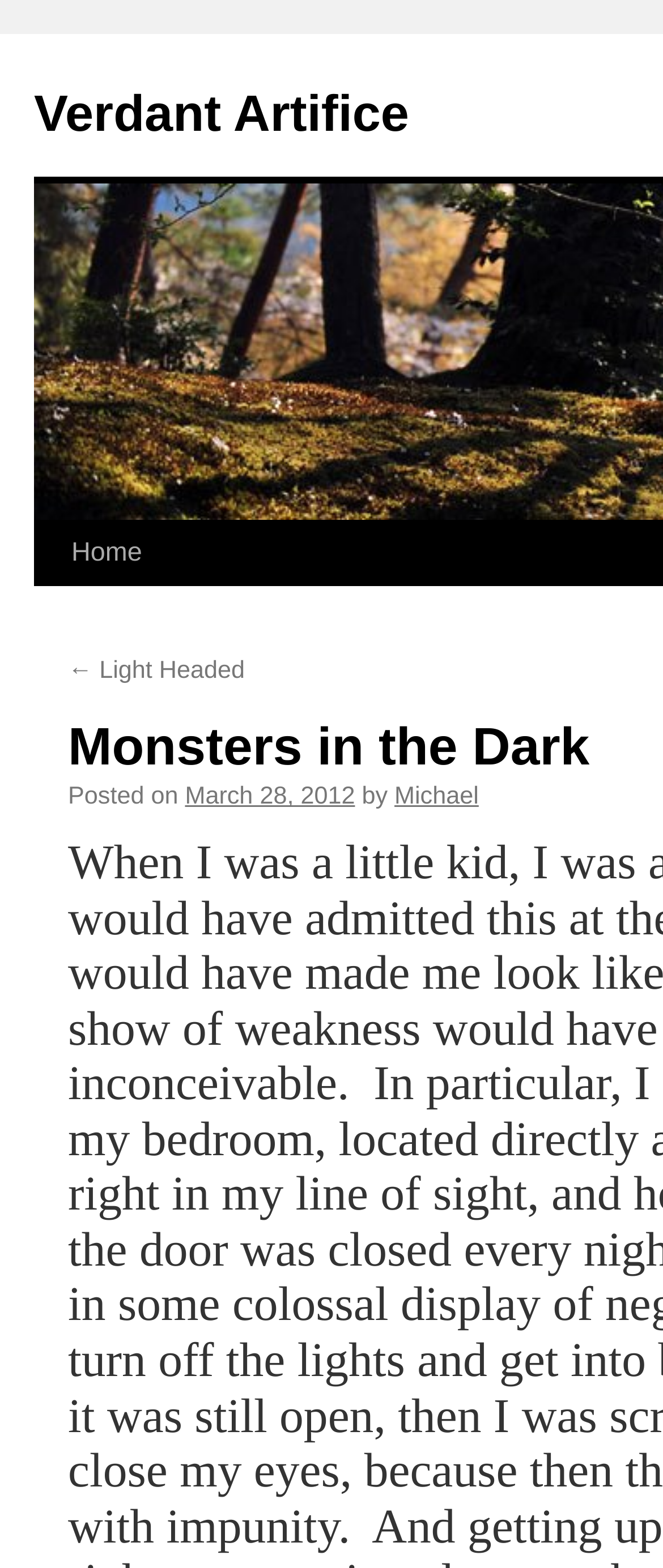What is the name of the website?
Please give a detailed and elaborate explanation in response to the question.

The name of the website can be found in the top-left corner of the webpage, where it is written as 'Monsters in the Dark | Verdant Artifice'. The second part of the title, 'Verdant Artifice', is a clickable link, indicating that it is the name of the website.